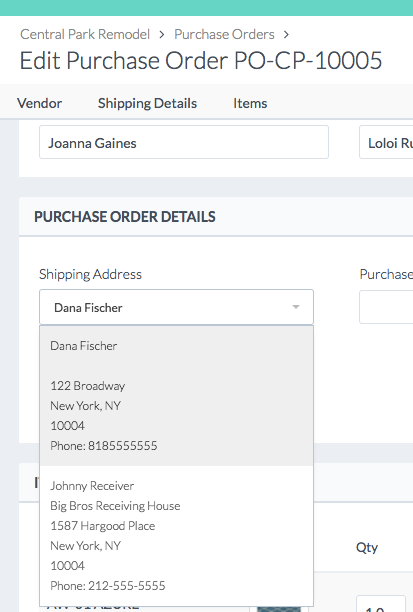Provide an extensive narrative of what is shown in the image.

The image displays a user interface for editing a purchase order, specifically focusing on the "Shipping Details" section. At the top, the navigation illuminates the current workflow path “Central Park Remodel > Purchase Orders > Edit Purchase Order PO-CP-10005.” 

In the "Shipping Address" dropdown, the address details for "Dana Fischer" are prominently displayed, including the full address: "122 Broadway, New York, NY, 10004," along with contact information. A secondary option, "Johnny Receiver," is also visible beneath, showcasing another shipping address for a different recipient. The interface provides a clear and streamlined approach for users to select or edit shipping information, enhancing the efficiency of order processing.